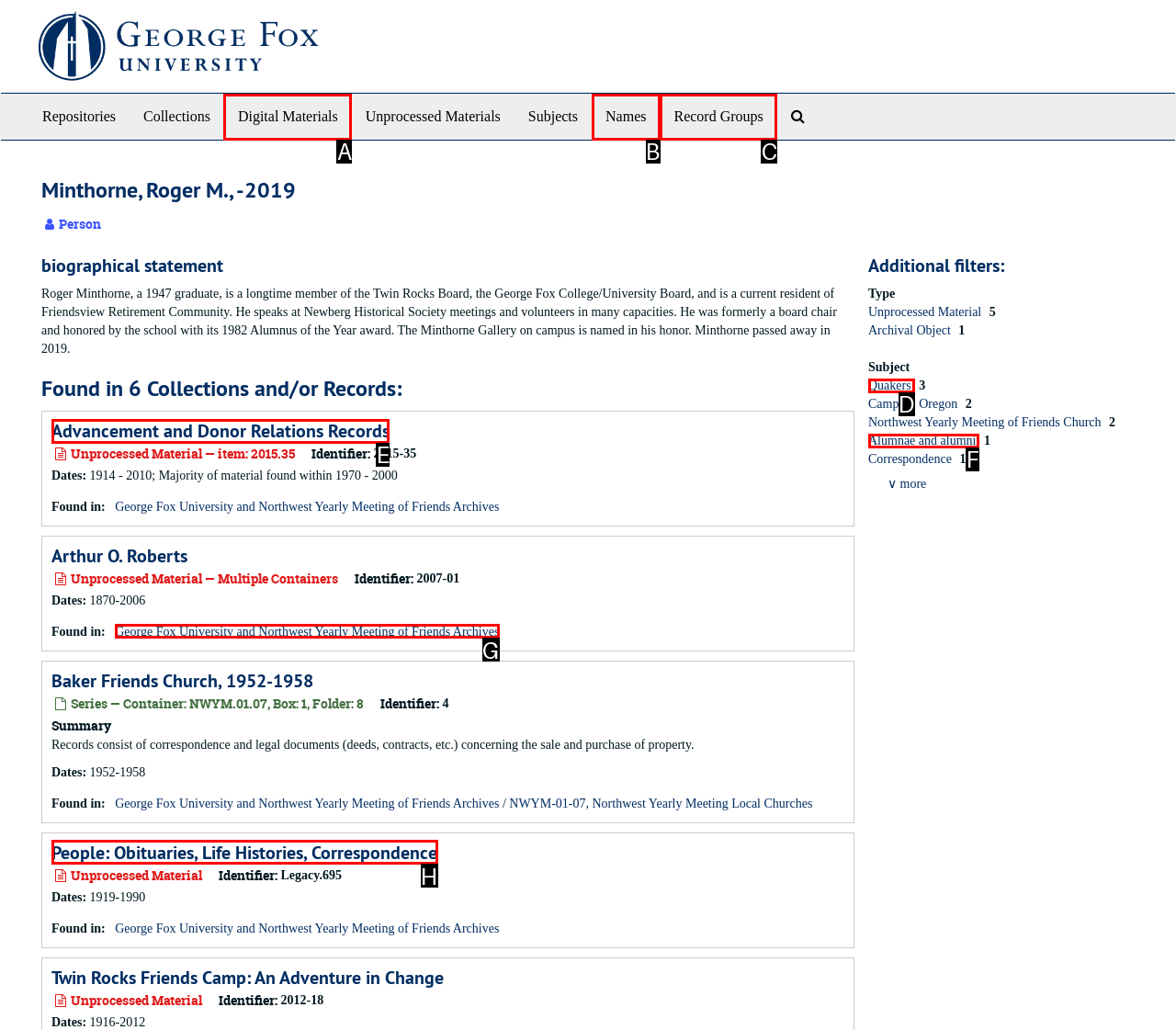Show which HTML element I need to click to perform this task: view the collection of Advancement and Donor Relations Records Answer with the letter of the correct choice.

E